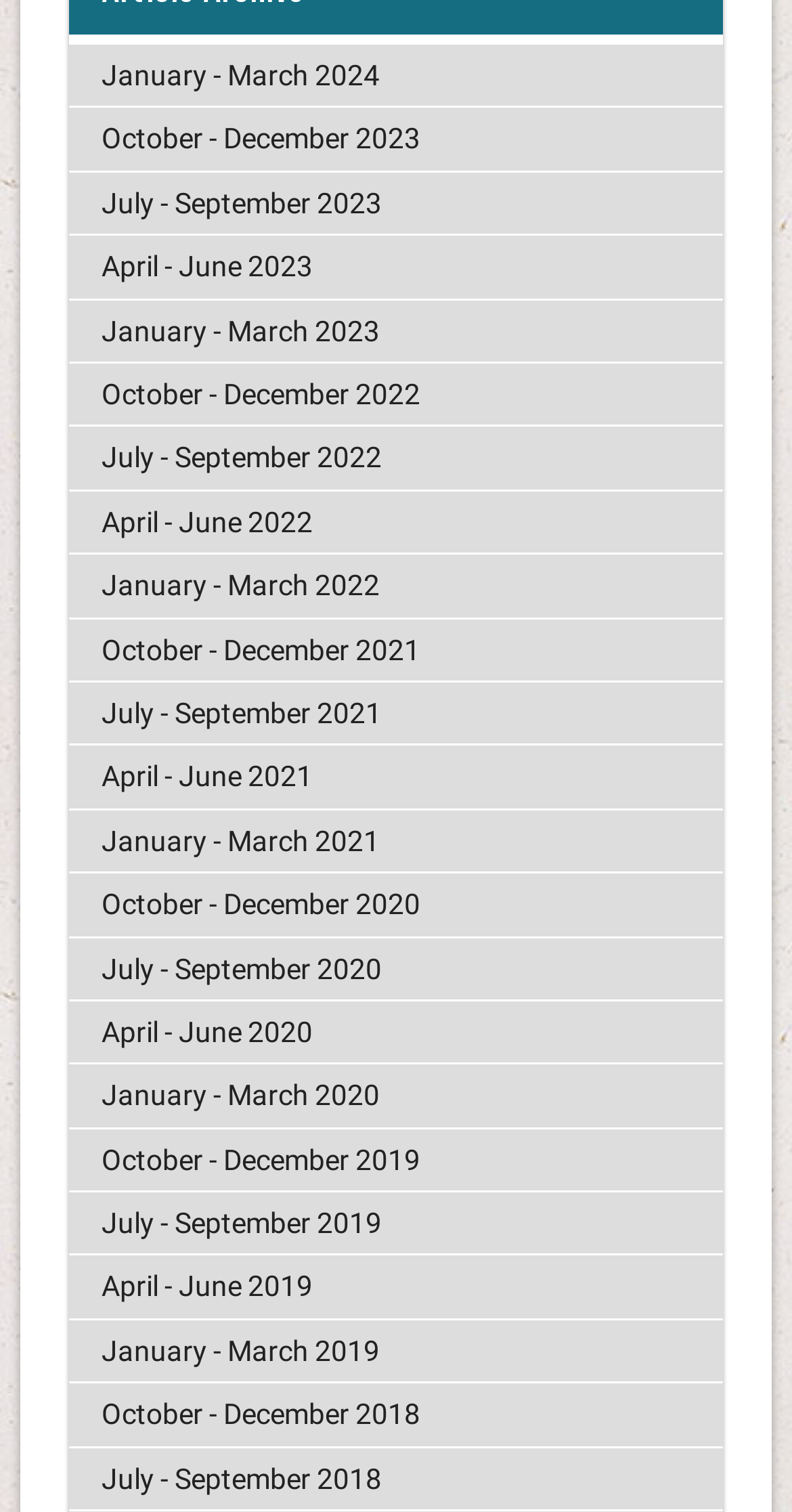Answer the question in one word or a short phrase:
How many links are available on this webpage?

40